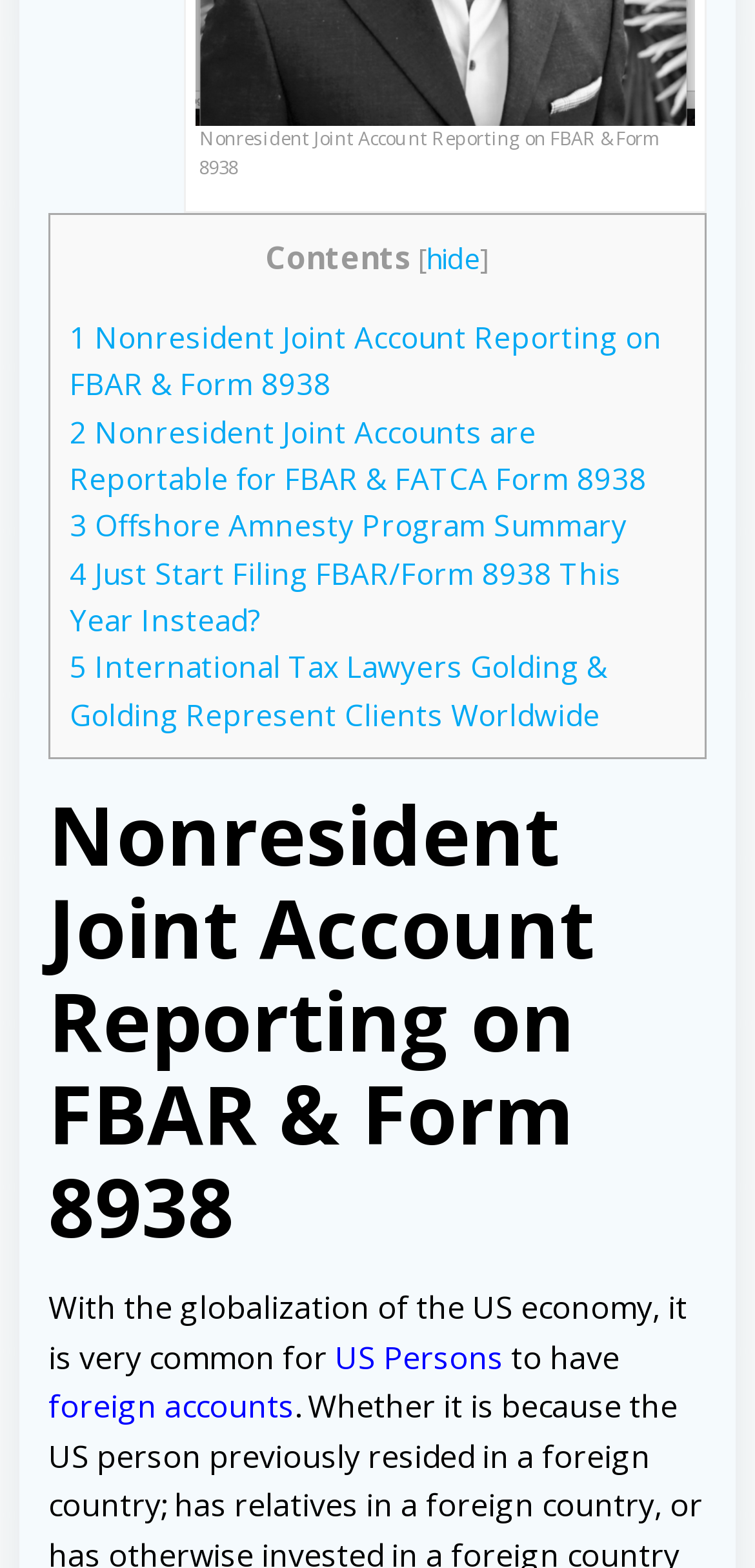Based on the element description: "3 Offshore Amnesty Program Summary", identify the UI element and provide its bounding box coordinates. Use four float numbers between 0 and 1, [left, top, right, bottom].

[0.092, 0.323, 0.831, 0.347]